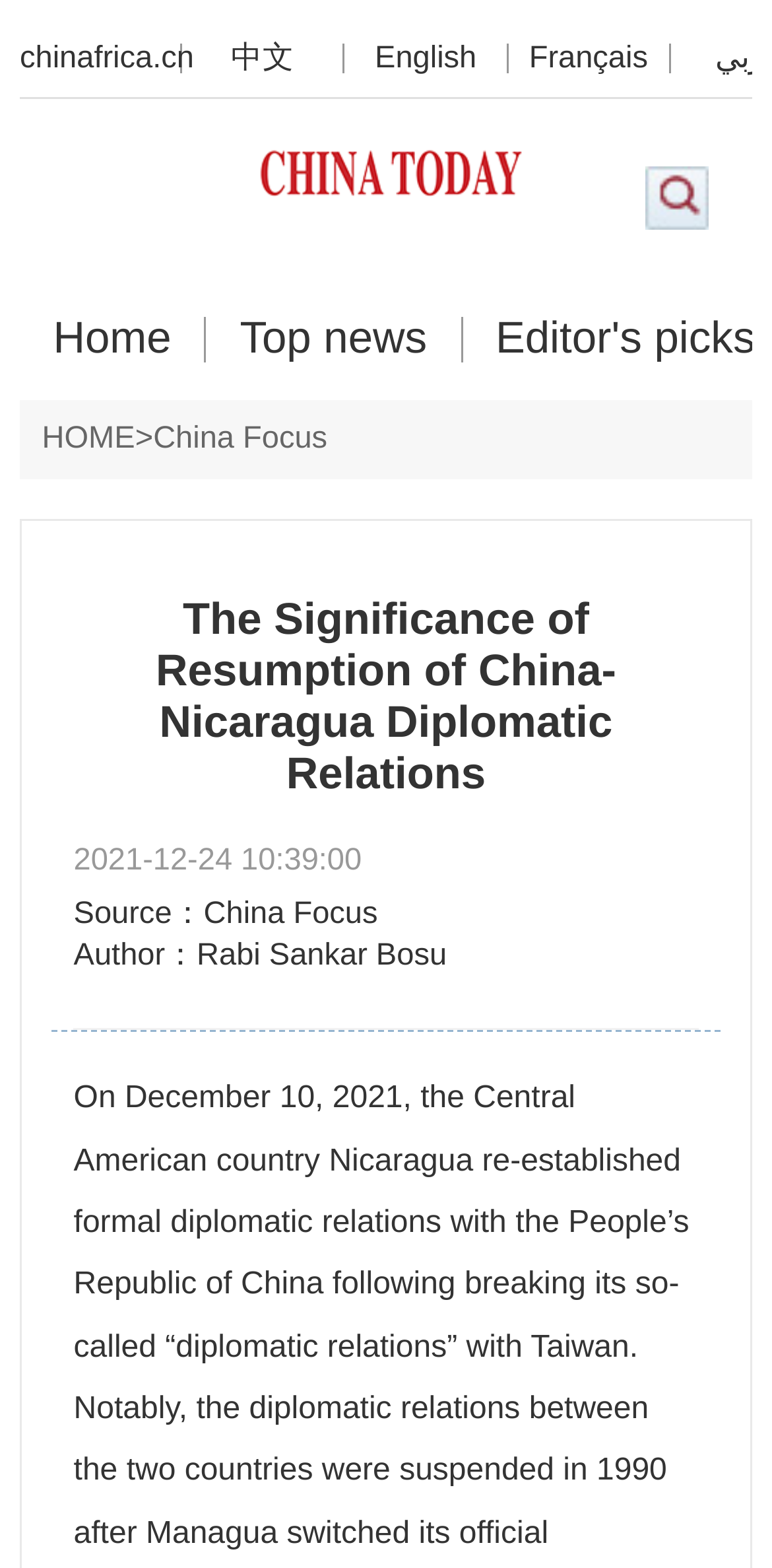Elaborate on the information and visuals displayed on the webpage.

The webpage appears to be a news article or blog post discussing the resumption of diplomatic relations between China and Nicaragua. At the top left of the page, there are four language options: "chinafrica.cn", "中文", "English", and "Français". Below these options, there are several links, including "Home", "Top news", and "China Focus", which are likely navigation links to other sections of the website.

The main title of the article, "The Significance of Resumption of China-Nicaragua Diplomatic Relations", is prominently displayed in the middle of the page. Below the title, there is a timestamp "2021-12-24 10:39:00" and the source and author of the article, "China Focus" and "Rabi Sankar Bosu", respectively.

There is also a small icon or image at the top right of the page, represented by an empty string, but its purpose is unclear. Additionally, there is a "HOME" link at the top middle of the page, which may be a duplicate of the "Home" link mentioned earlier.

Overall, the webpage appears to be a straightforward news article or blog post with a clear title, timestamp, and author information, along with some navigation links at the top.